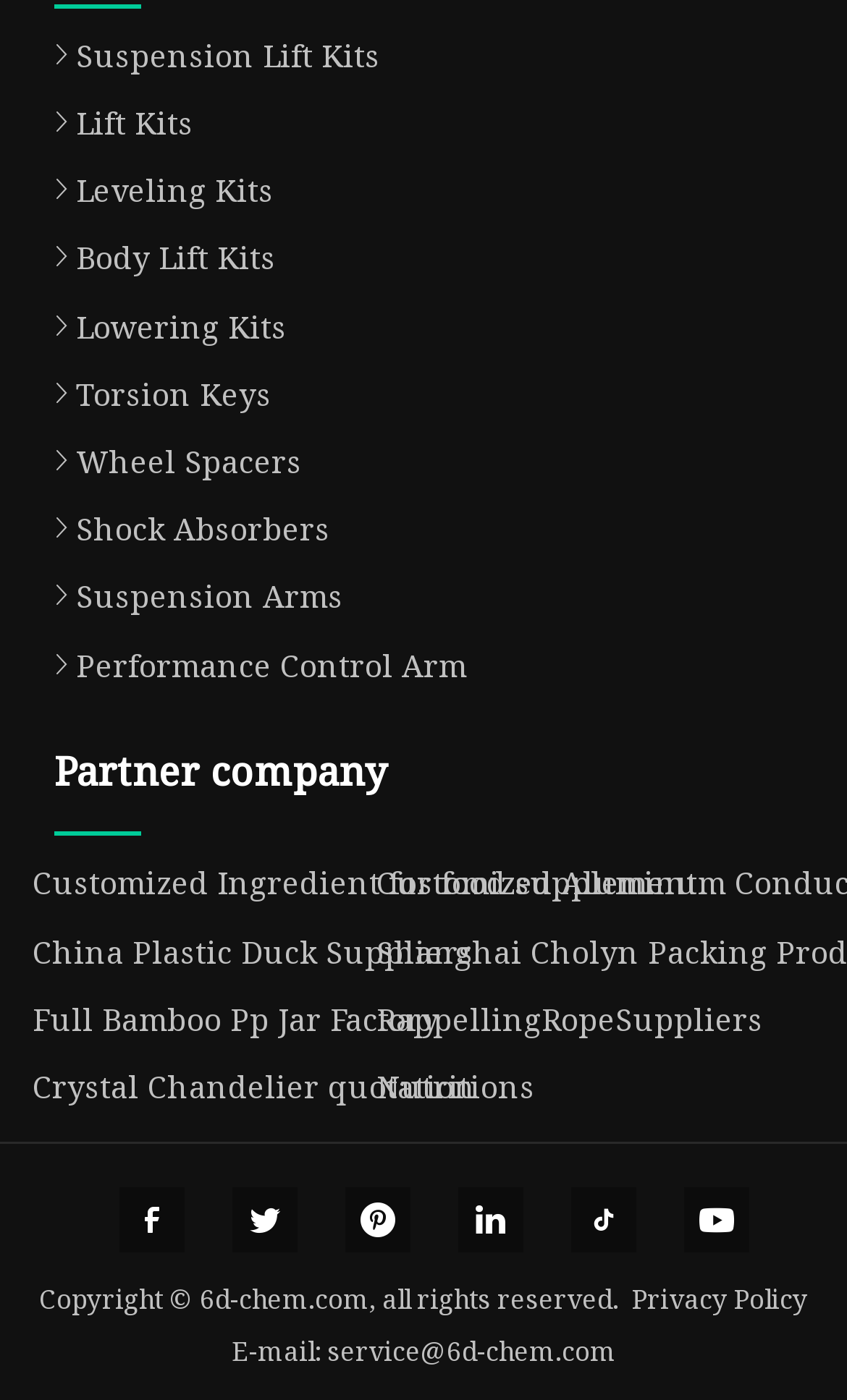From the webpage screenshot, predict the bounding box coordinates (top-left x, top-left y, bottom-right x, bottom-right y) for the UI element described here: Customized Ingredient for food supplement

[0.038, 0.616, 0.823, 0.645]